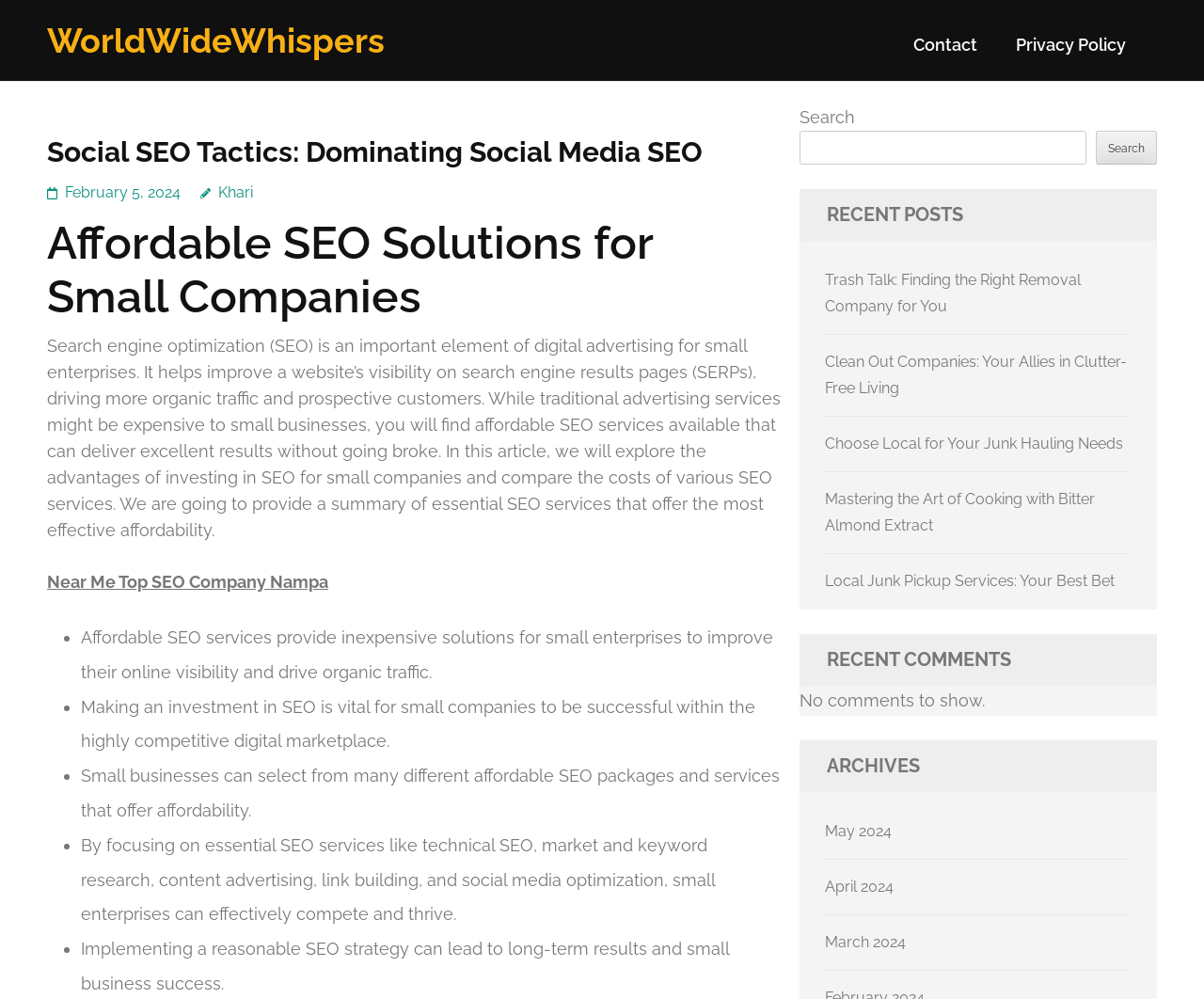Specify the bounding box coordinates of the element's area that should be clicked to execute the given instruction: "Click on the 'Contact' link". The coordinates should be four float numbers between 0 and 1, i.e., [left, top, right, bottom].

[0.759, 0.035, 0.812, 0.072]